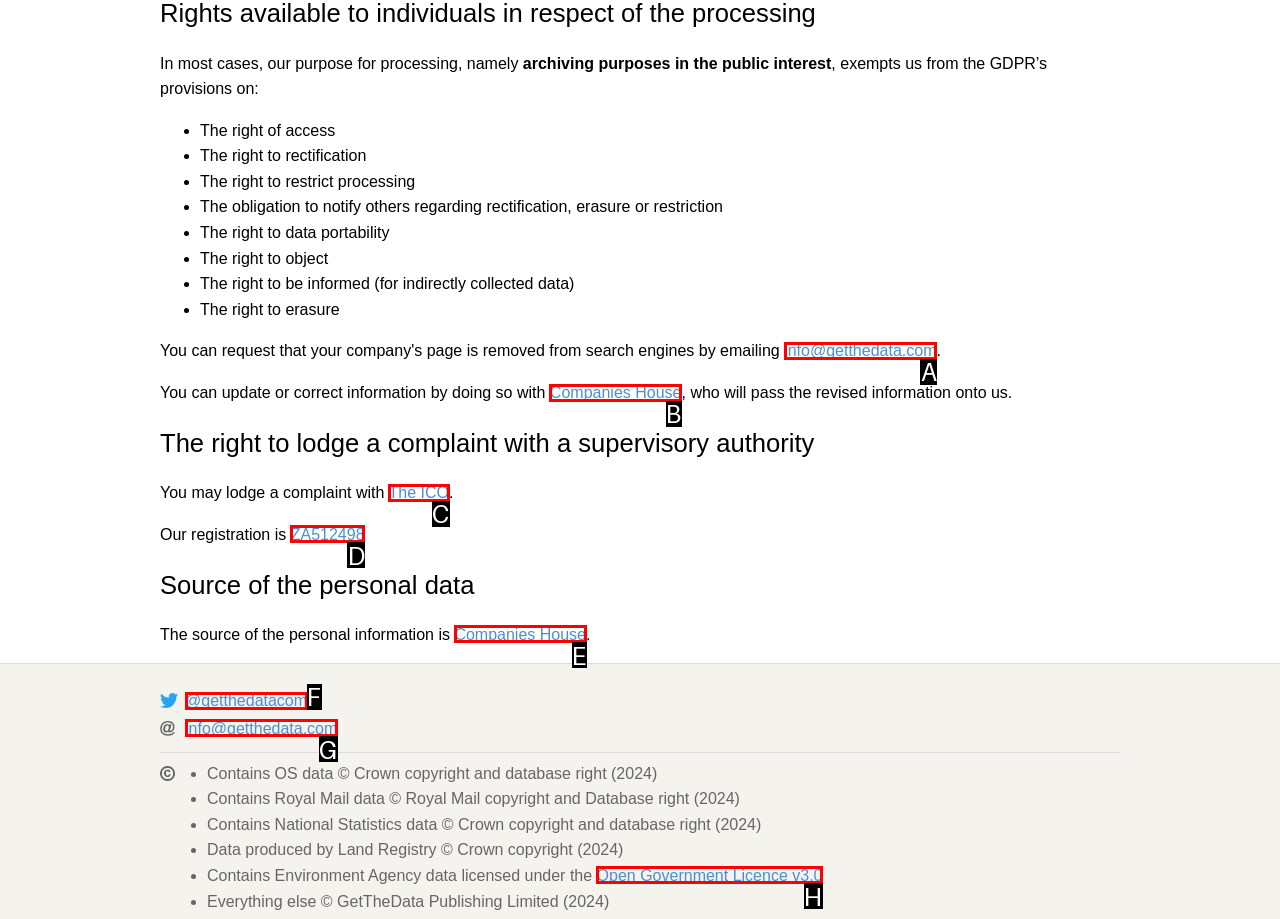Figure out which option to click to perform the following task: Click on the inviTRA logo
Provide the letter of the correct option in your response.

None